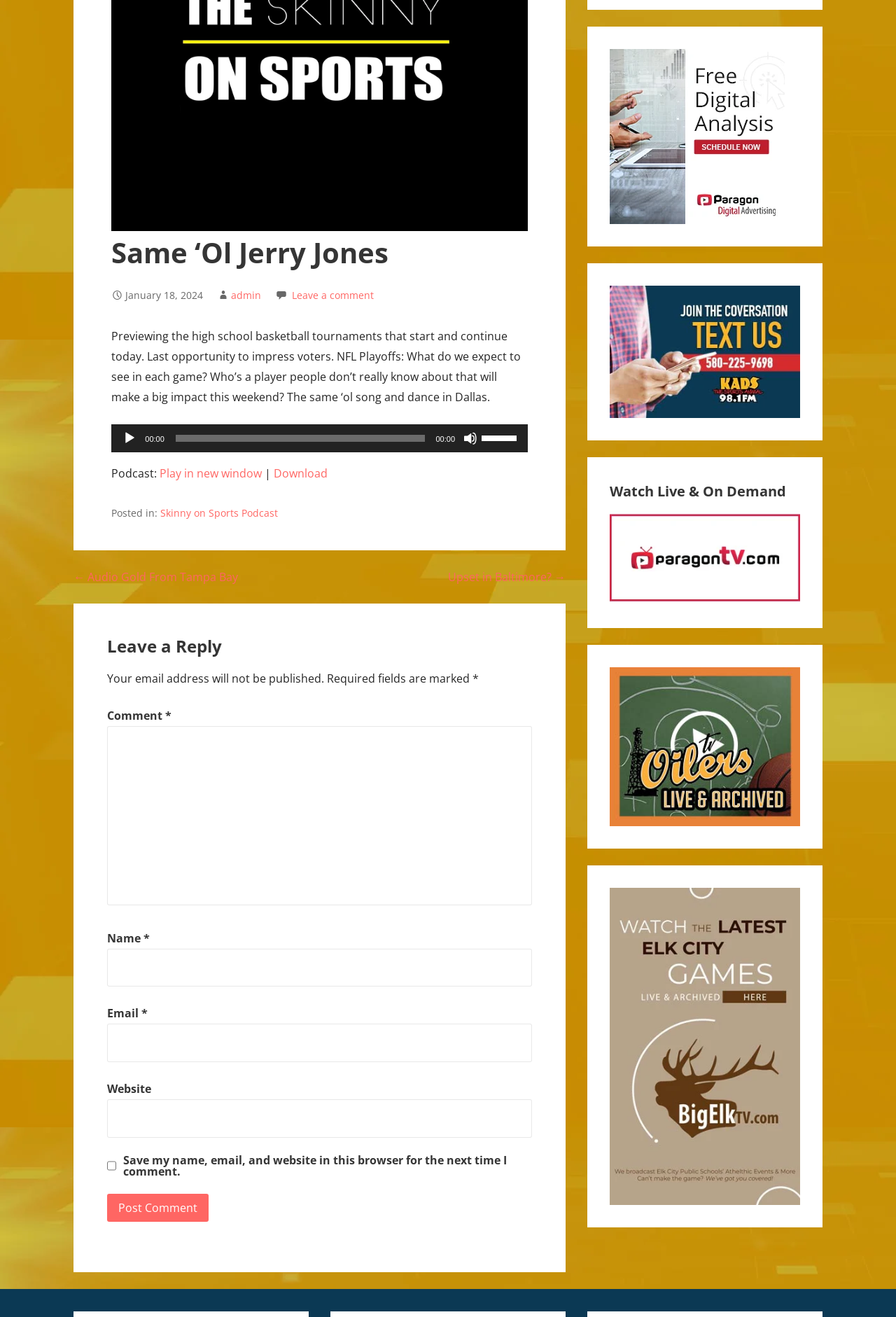Please find the bounding box for the UI element described by: "parent_node: Email * aria-describedby="email-notes" name="email"".

[0.12, 0.777, 0.594, 0.807]